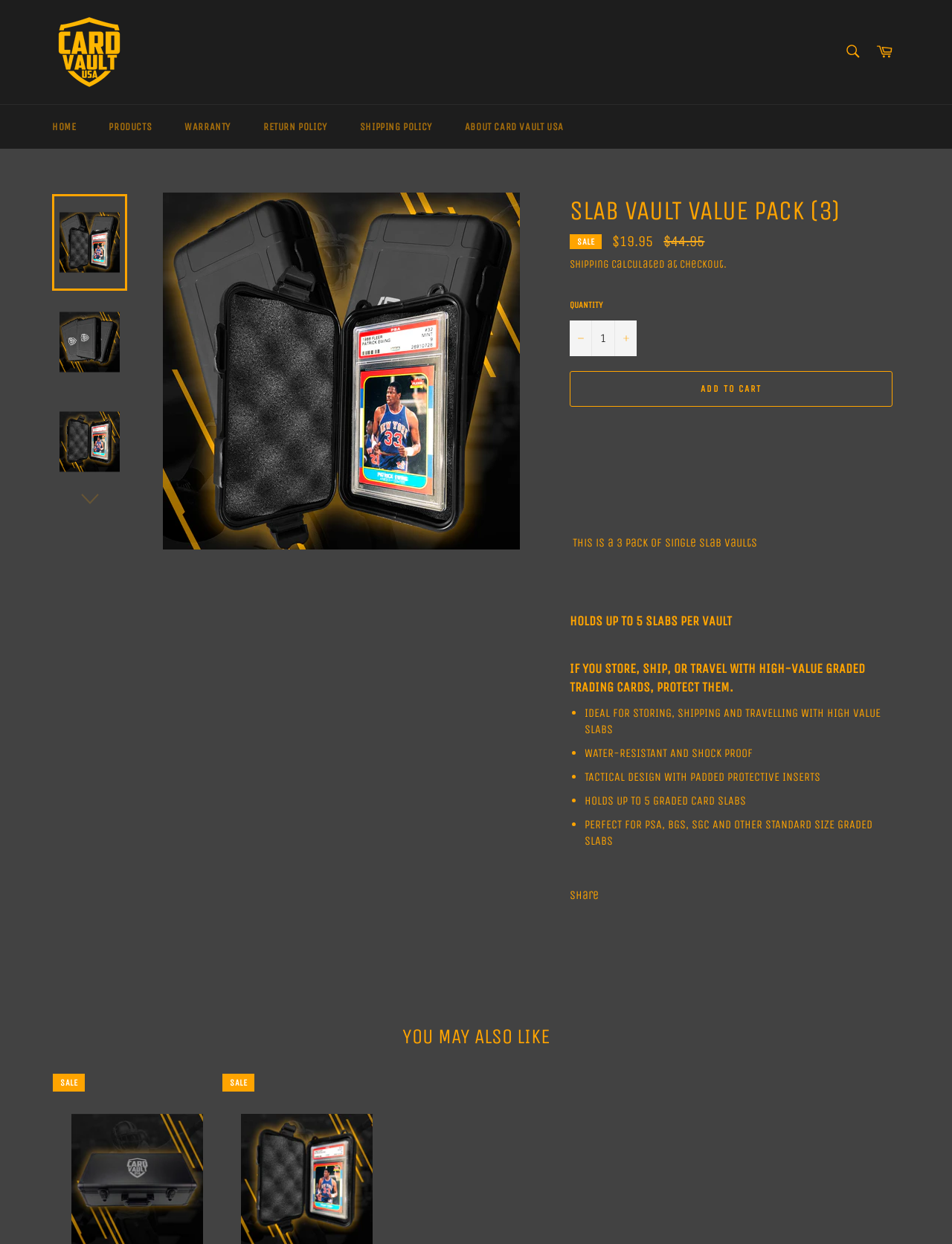How many slabs can each vault hold?
Please describe in detail the information shown in the image to answer the question.

I found the answer by reading the product description, which states 'HOLDS UP TO 5 SLABS PER VAULT'. This indicates that each vault can hold up to 5 slabs.